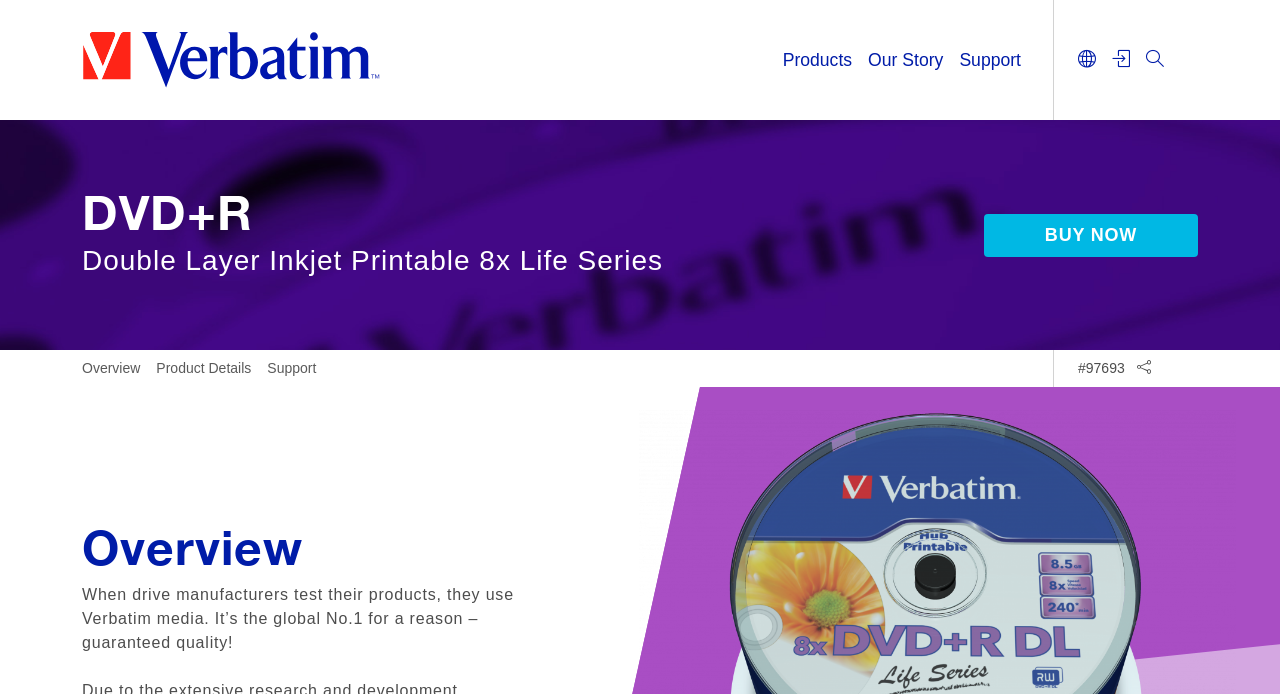Determine the bounding box coordinates of the region I should click to achieve the following instruction: "Check product details". Ensure the bounding box coordinates are four float numbers between 0 and 1, i.e., [left, top, right, bottom].

[0.116, 0.504, 0.203, 0.558]